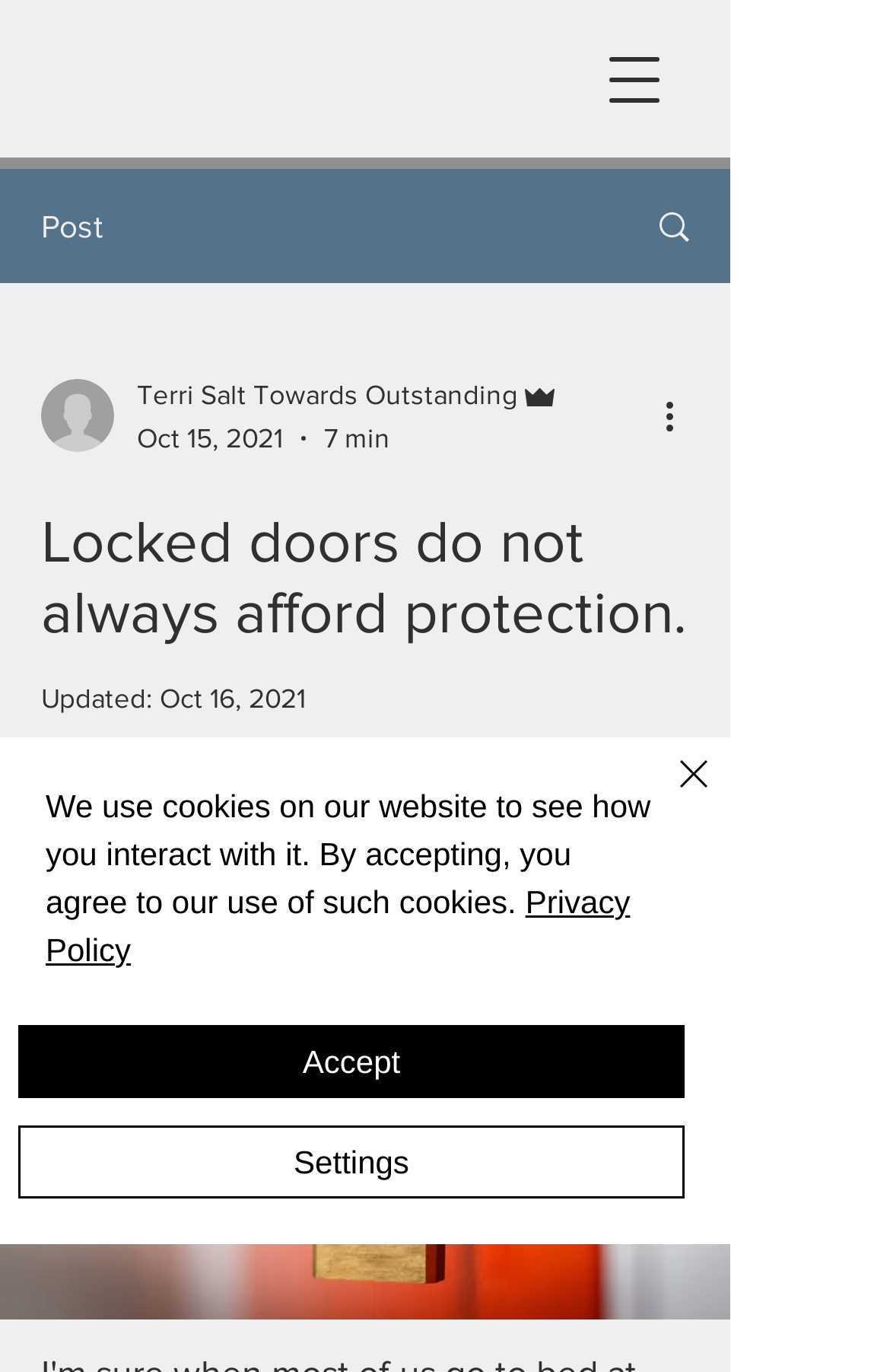Locate the bounding box coordinates of the element that should be clicked to fulfill the instruction: "Open the Kazakh Arab World Facebook page".

None